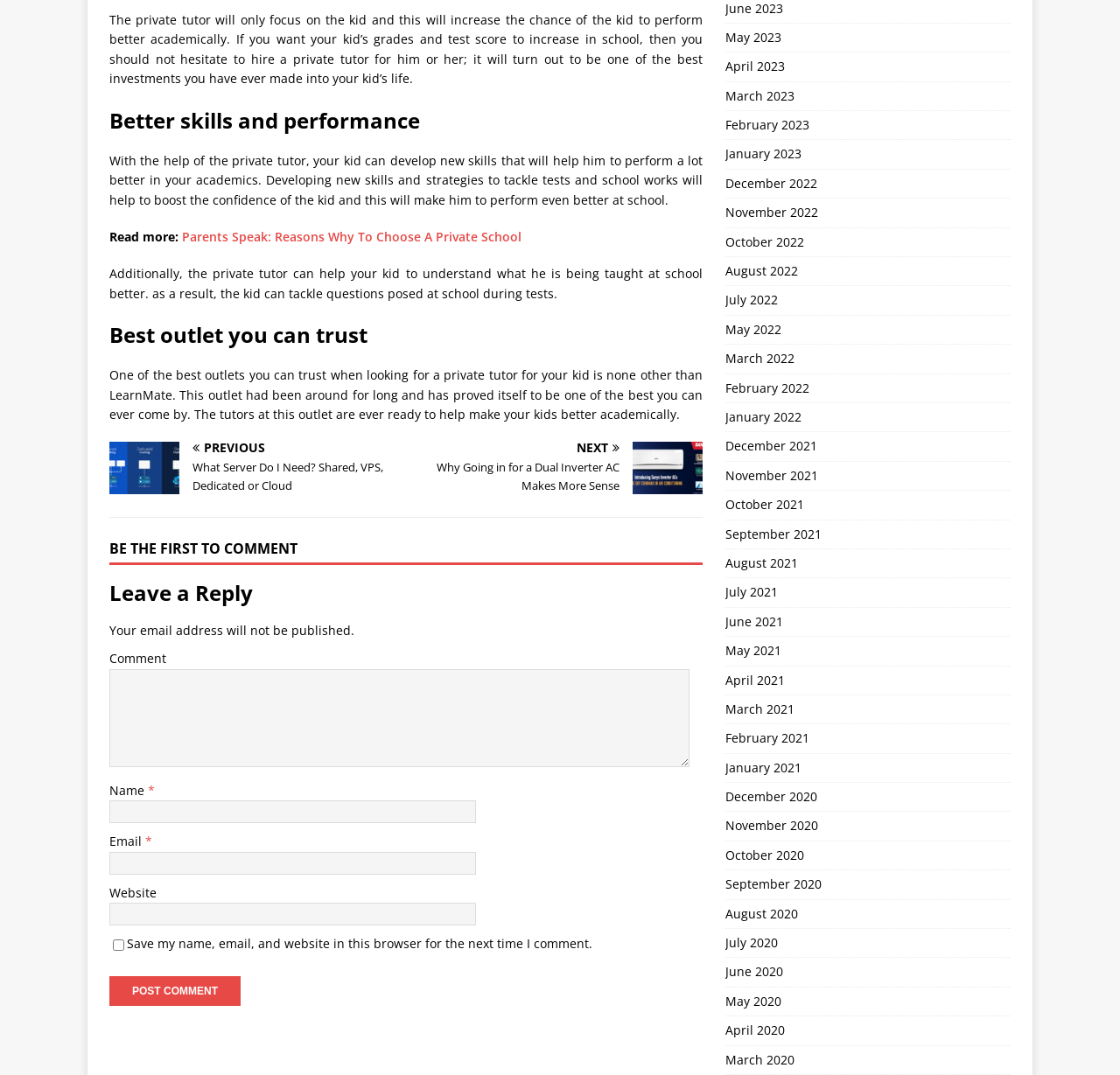Find the coordinates for the bounding box of the element with this description: "parent_node: Website name="url"".

[0.098, 0.84, 0.425, 0.861]